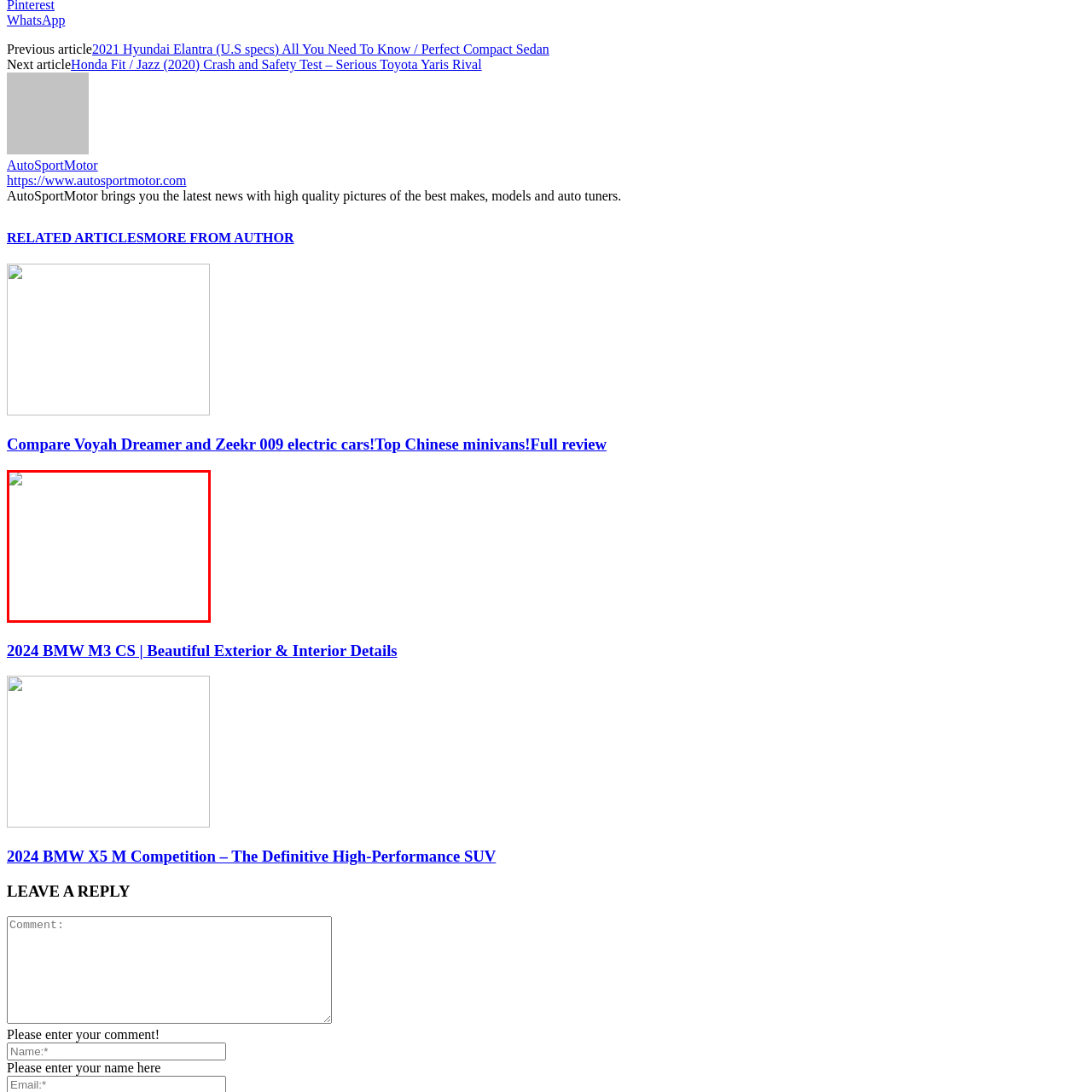Explain in detail what is depicted in the image enclosed by the red boundary.

The image represents a visual element associated with an article titled "2024 BMW M3 CS | Beautiful Exterior & Interior Details." Positioned prominently in the article, this image likely showcases the striking design features and luxurious interior aspects of the BMW M3 CS. It is integrated within a section that highlights the vehicle's aesthetic appeal, contributing to a comprehensive view of the latest automotive developments. The visual element serves to engage readers by illustrating the high-performance characteristics and meticulous design of the car being discussed.